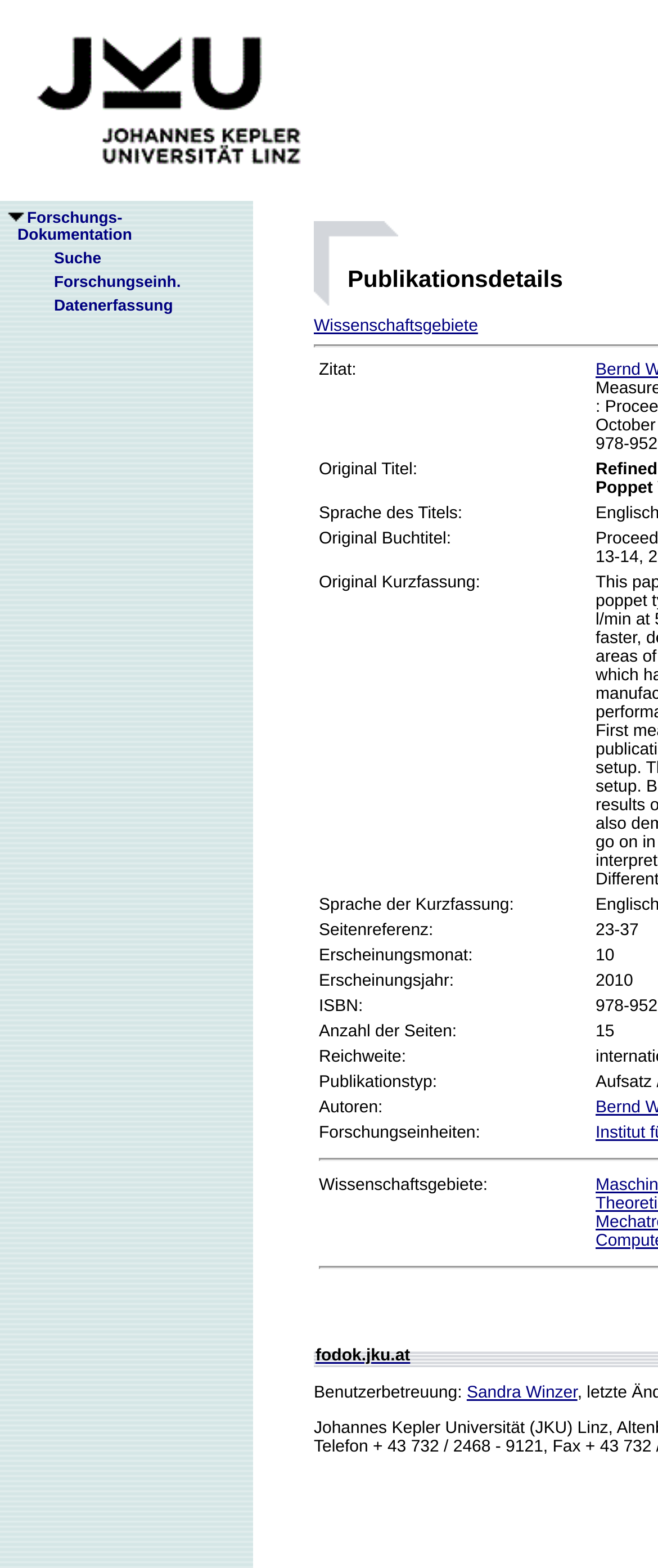Using the given element description, provide the bounding box coordinates (top-left x, top-left y, bottom-right x, bottom-right y) for the corresponding UI element in the screenshot: Wissenschaftsgebiete:

[0.485, 0.75, 0.741, 0.762]